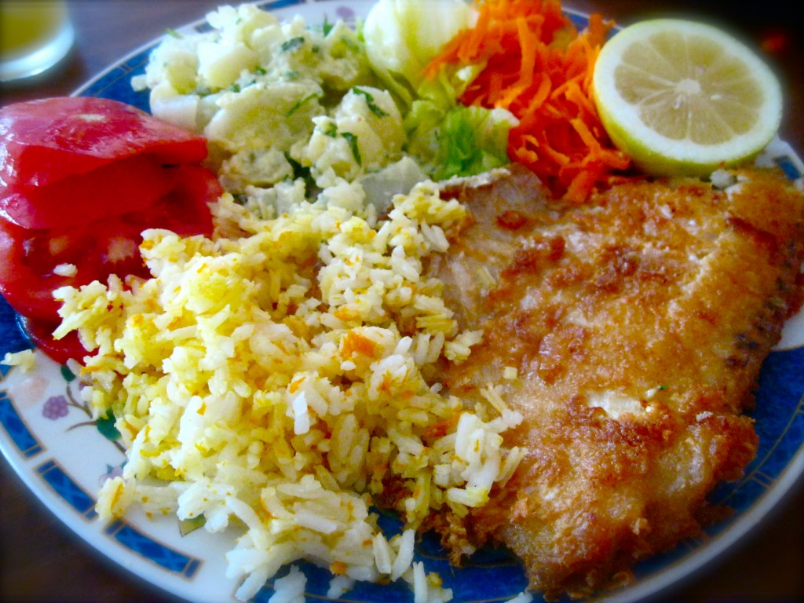What color is the rice in the dish?
Answer the question in a detailed and comprehensive manner.

The caption describes the rice as 'fluffy, aromatic yellow rice', which indicates that the color of the rice is yellow.